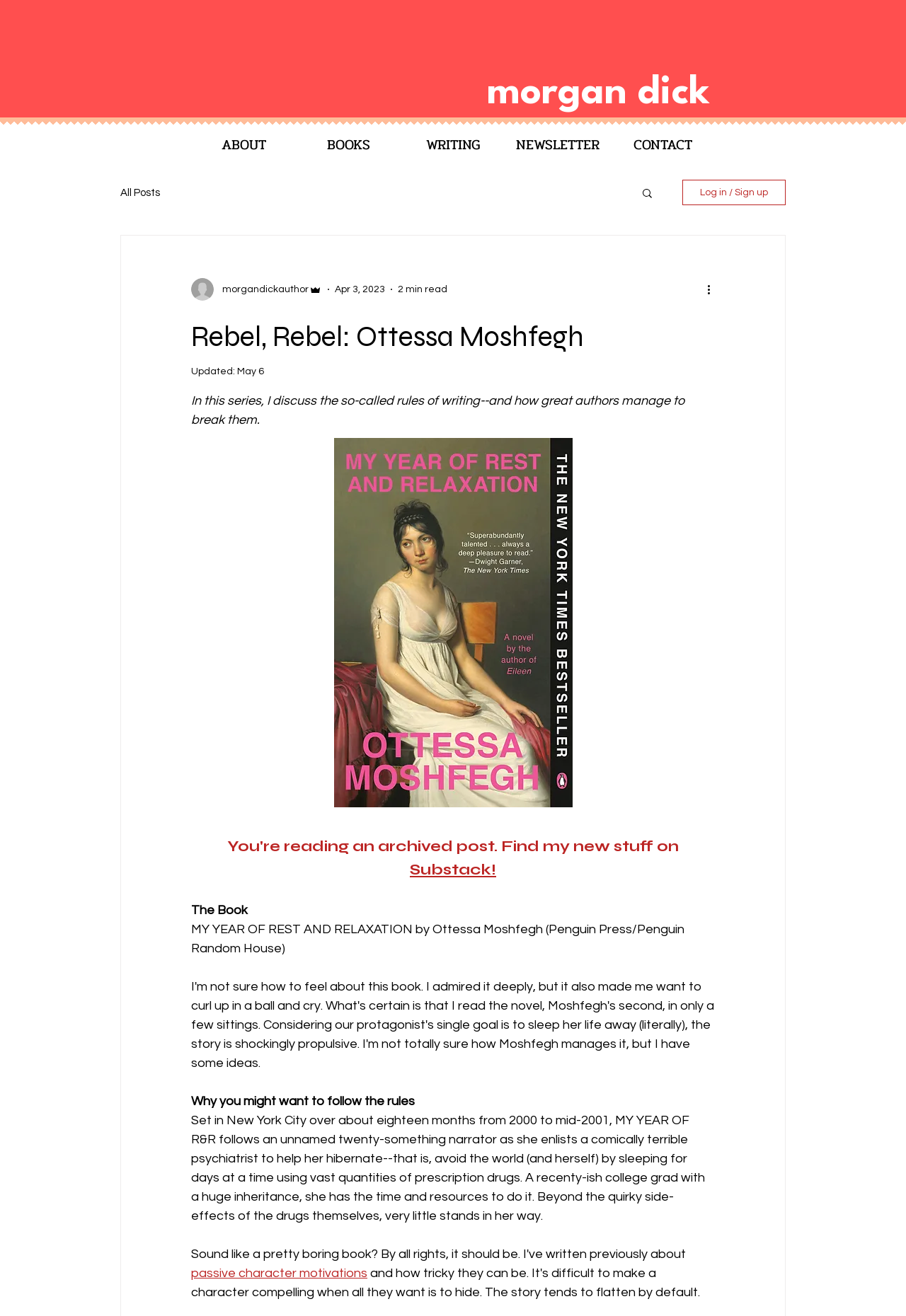What is the title of the book being discussed?
Refer to the image and give a detailed answer to the query.

The title of the book can be found in the main content section of the webpage, where it is written as 'MY YEAR OF REST AND RELAXATION by Ottessa Moshfegh (Penguin Press/Penguin Random House)'.